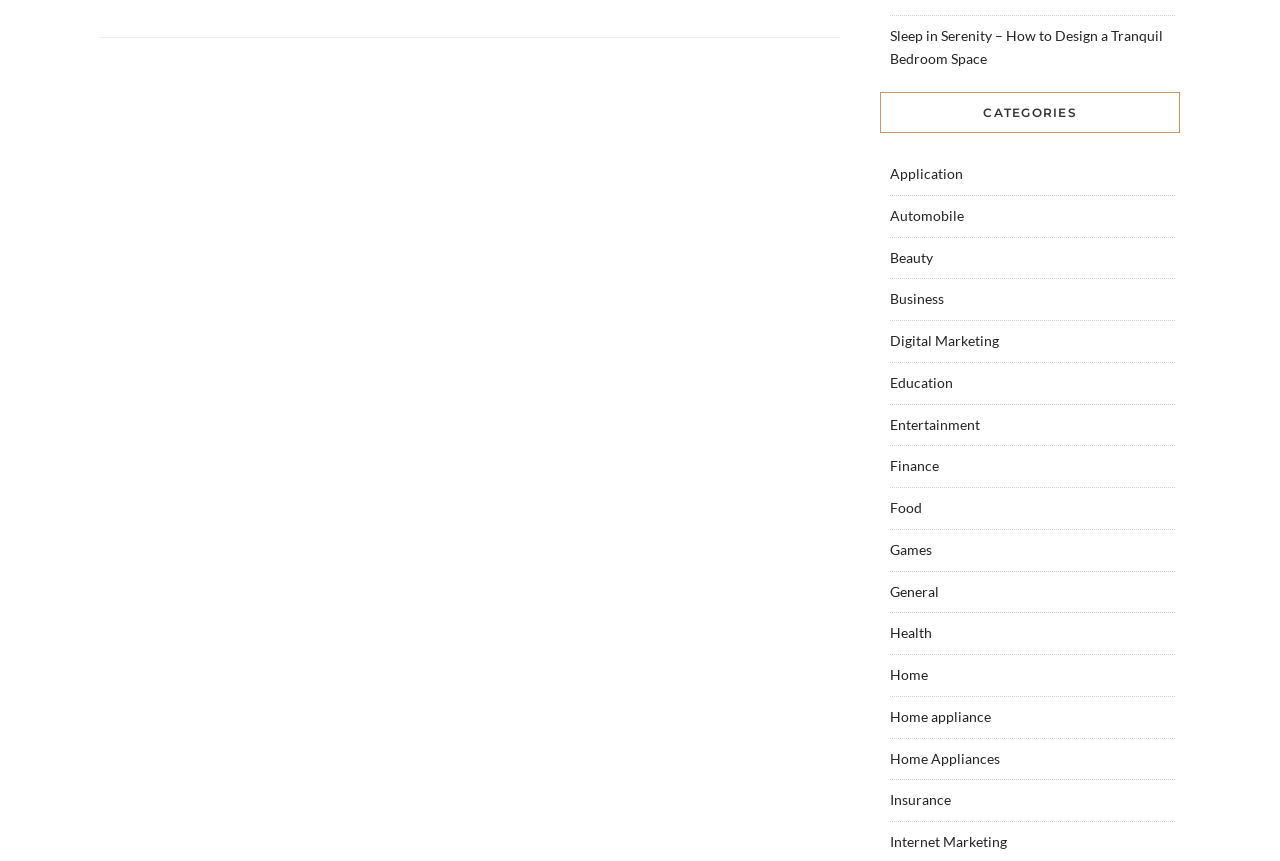Provide your answer in a single word or phrase: 
What is the main topic of the webpage?

Designing a tranquil bedroom space